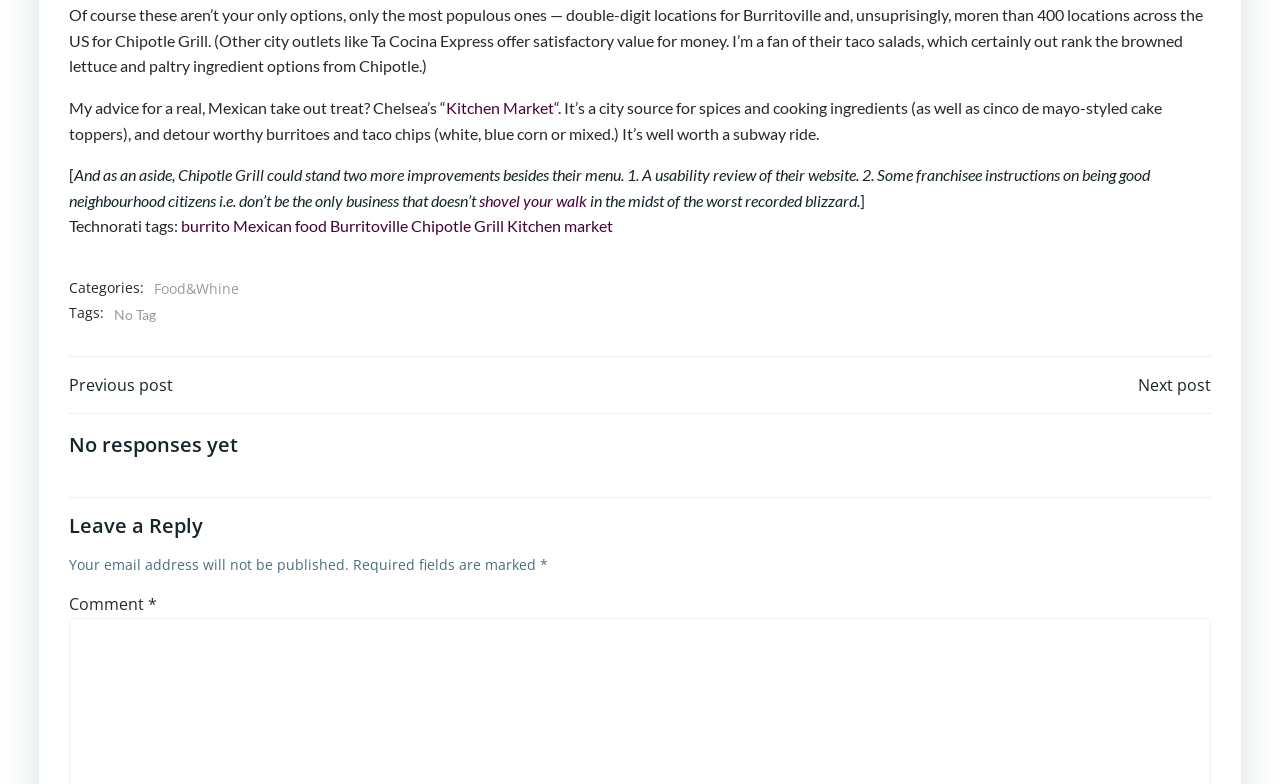Please identify the bounding box coordinates of the element's region that I should click in order to complete the following instruction: "Click the link to shovel your walk". The bounding box coordinates consist of four float numbers between 0 and 1, i.e., [left, top, right, bottom].

[0.374, 0.243, 0.459, 0.267]